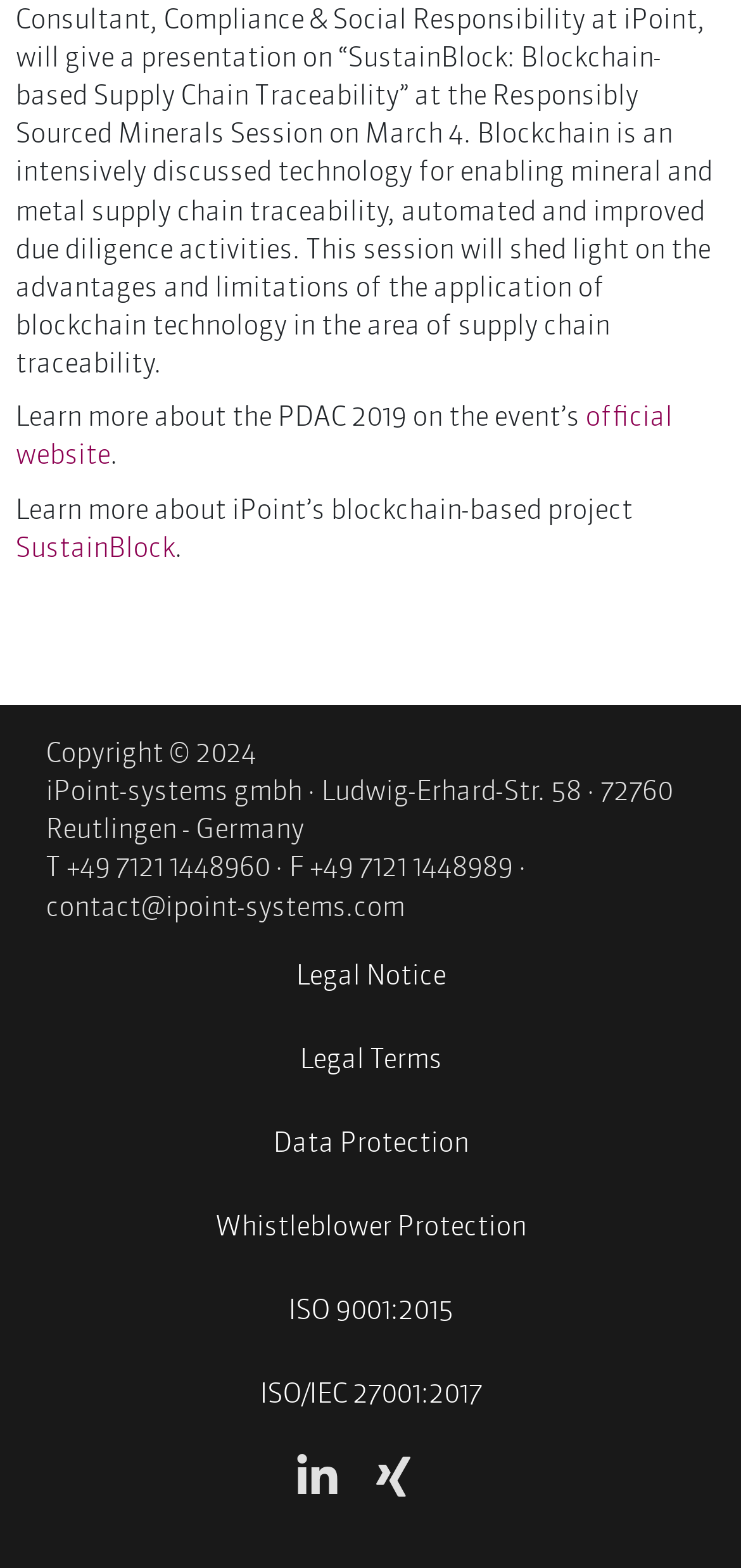Predict the bounding box of the UI element based on the description: "SustainBlock". The coordinates should be four float numbers between 0 and 1, formatted as [left, top, right, bottom].

[0.021, 0.342, 0.236, 0.358]